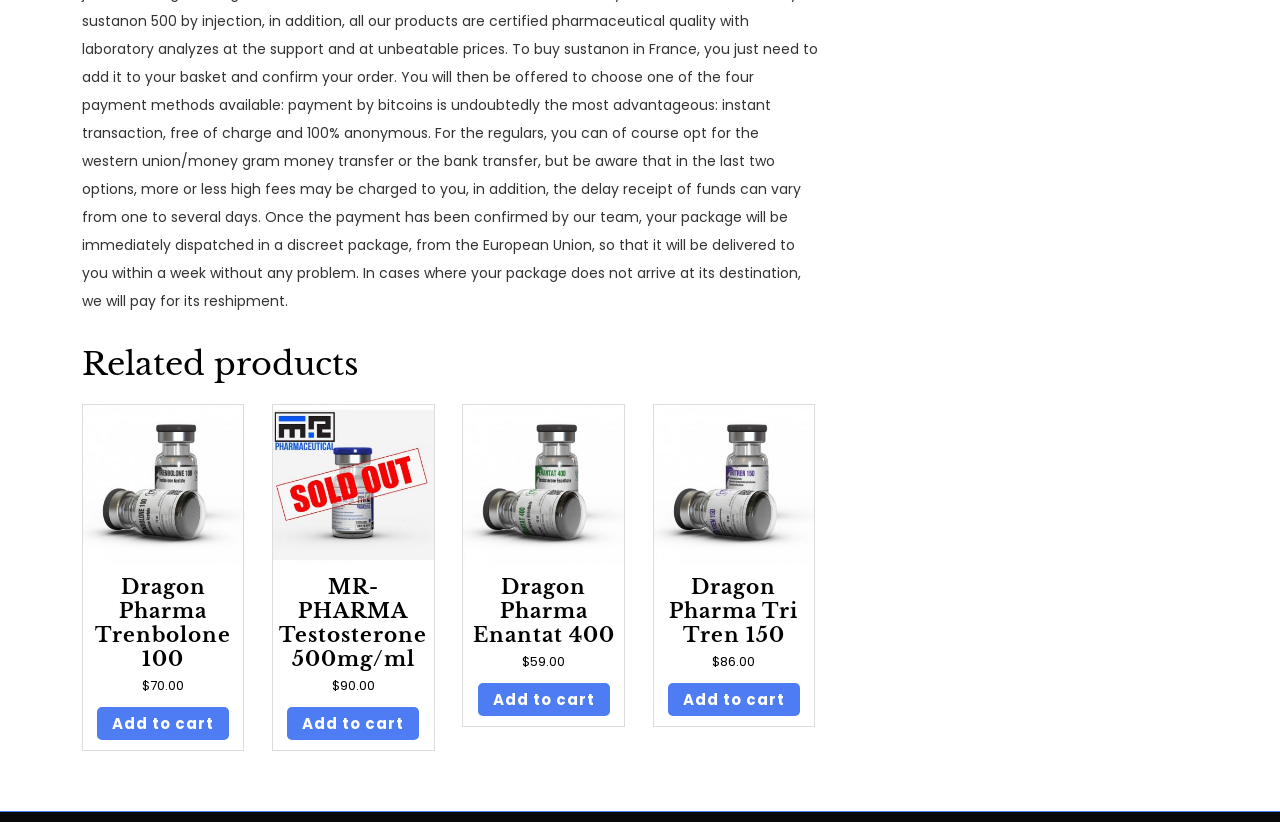Locate the bounding box coordinates of the area you need to click to fulfill this instruction: 'View product details of Dragon Pharma Enantat 400'. The coordinates must be in the form of four float numbers ranging from 0 to 1: [left, top, right, bottom].

[0.362, 0.492, 0.487, 0.817]